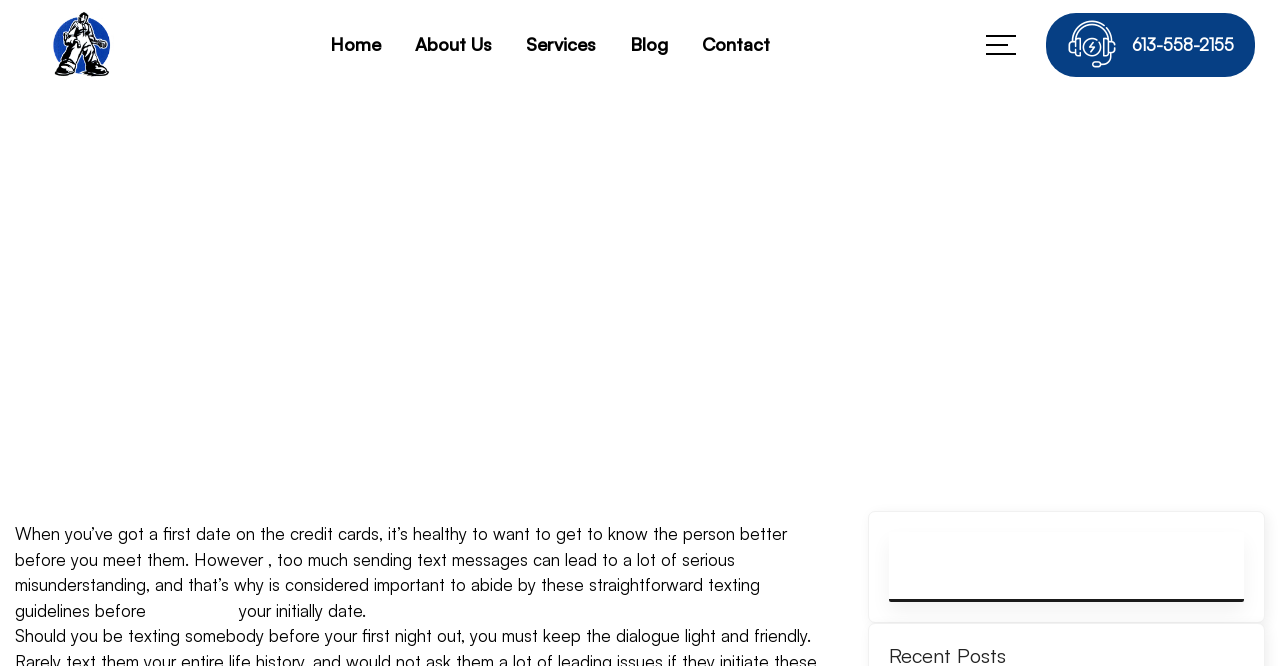Please provide a brief answer to the following inquiry using a single word or phrase:
What is the first menu item?

Home